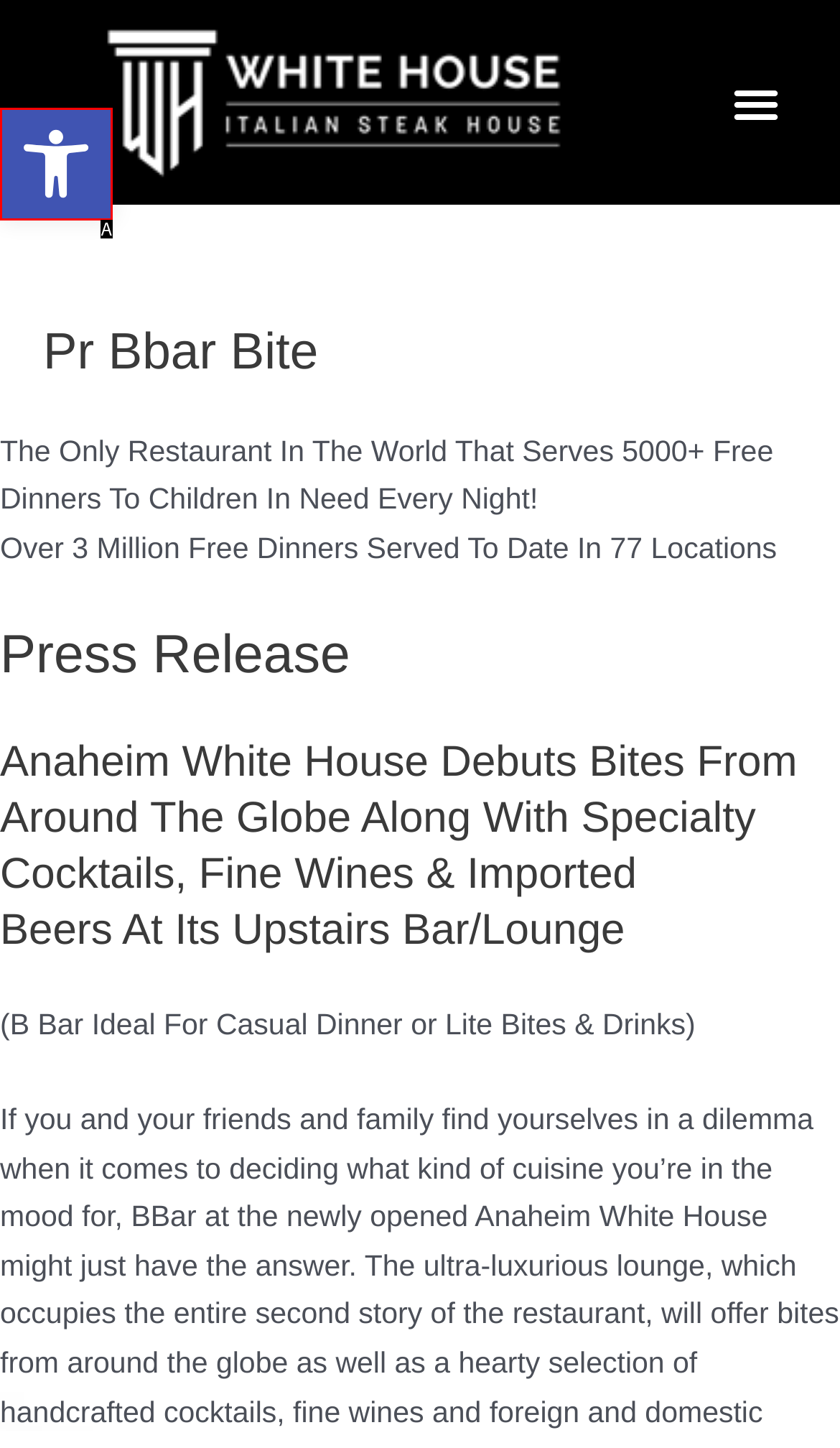Which HTML element matches the description: Open toolbar Accessibility Tools?
Reply with the letter of the correct choice.

A